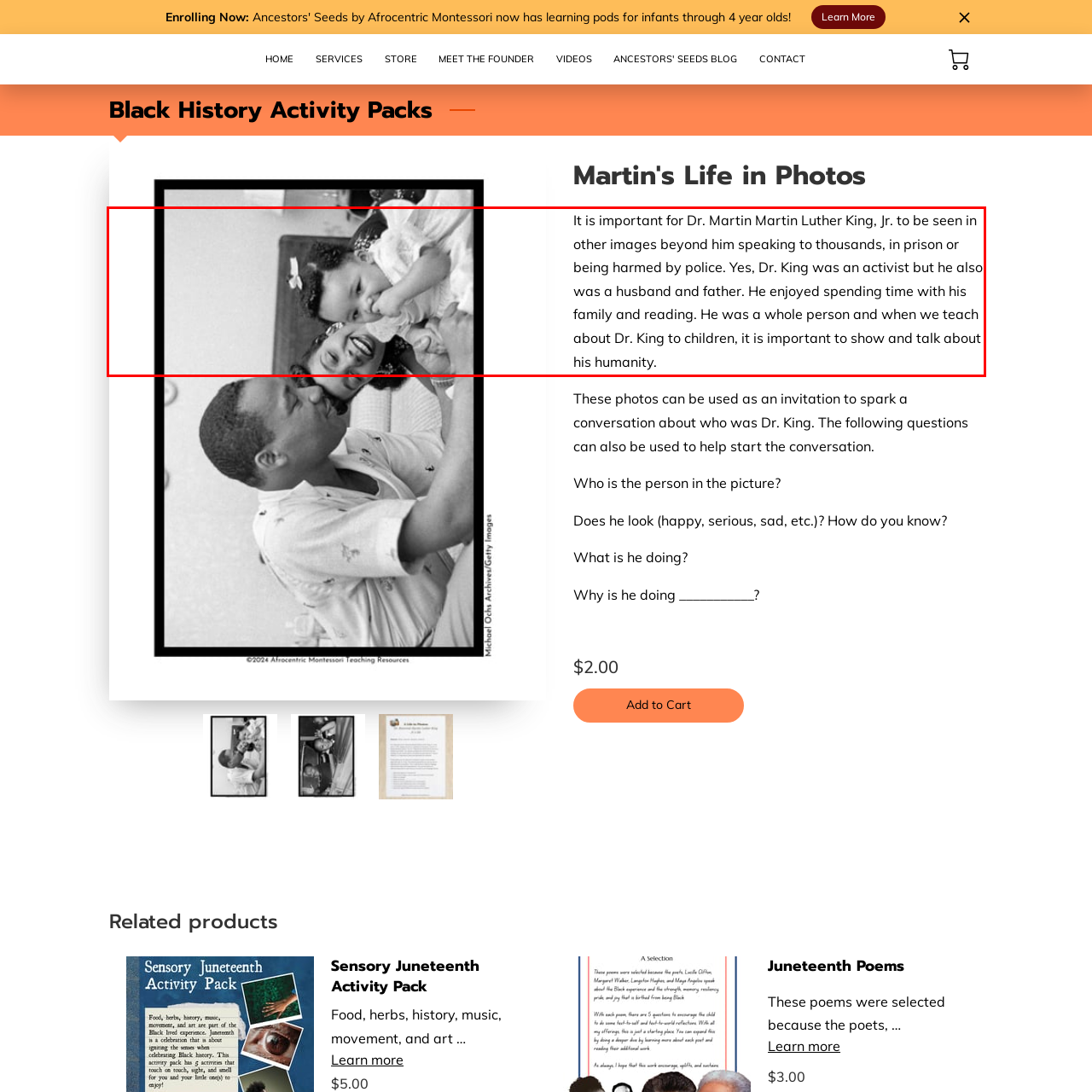Review the screenshot of the webpage and recognize the text inside the red rectangle bounding box. Provide the extracted text content.

It is important for Dr. Martin Martin Luther King, Jr. to be seen in other images beyond him speaking to thousands, in prison or being harmed by police. Yes, Dr. King was an activist but he also was a husband and father. He enjoyed spending time with his family and reading. He was a whole person and when we teach about Dr. King to children, it is important to show and talk about his humanity.